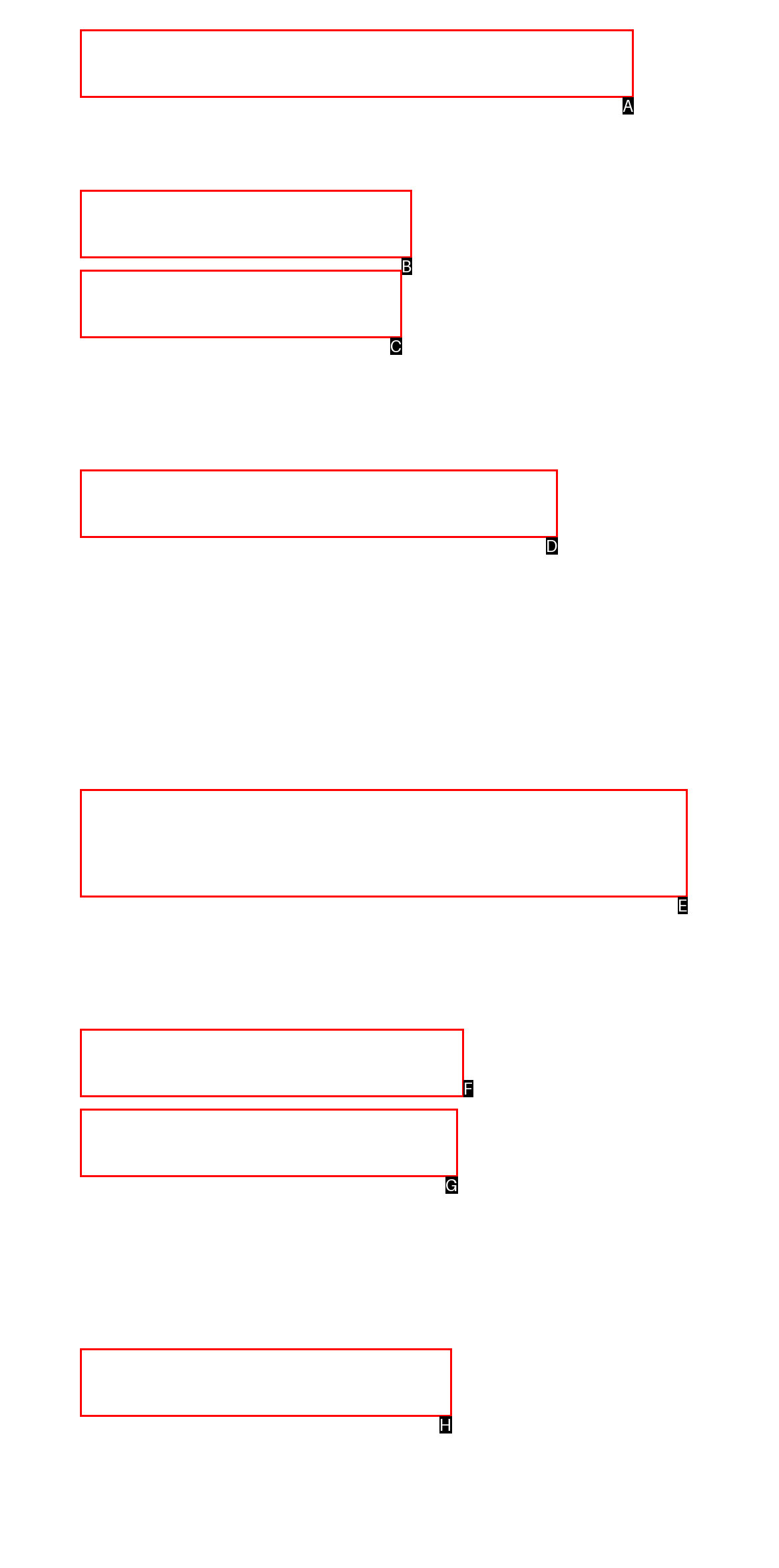Select the letter associated with the UI element you need to click to perform the following action: read current news article about air pollution
Reply with the correct letter from the options provided.

A